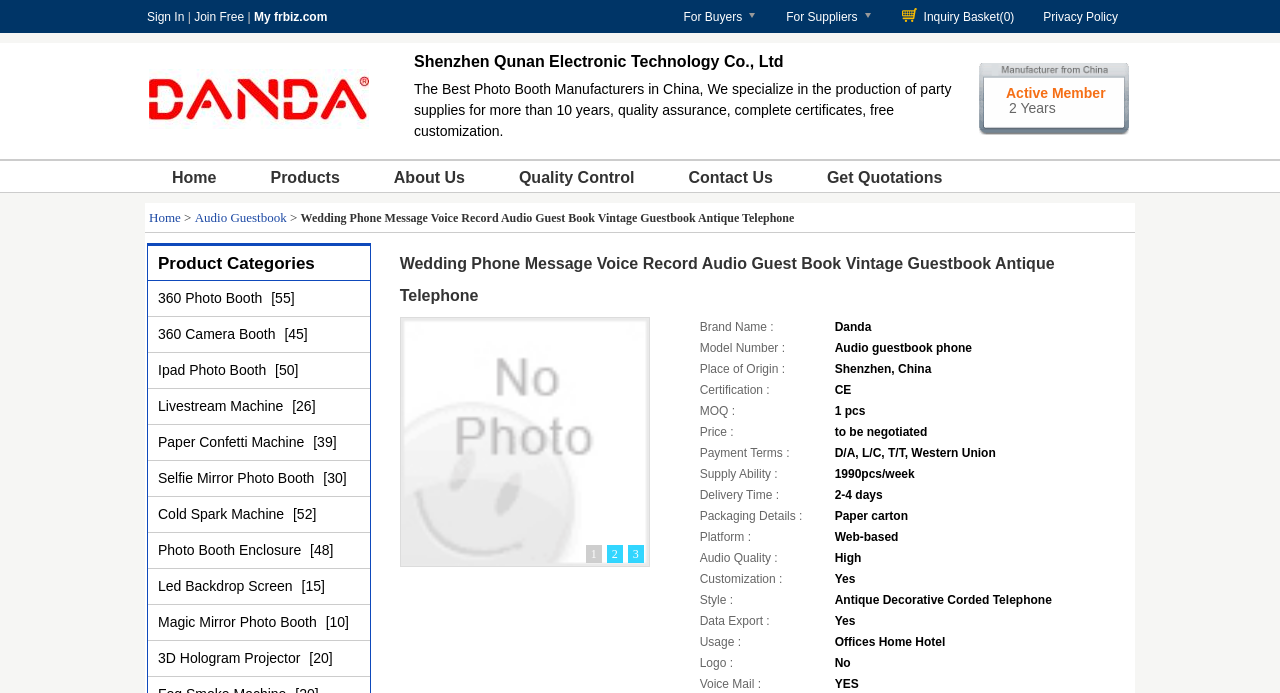Please provide a brief answer to the following inquiry using a single word or phrase:
What is the certification of the product?

CE